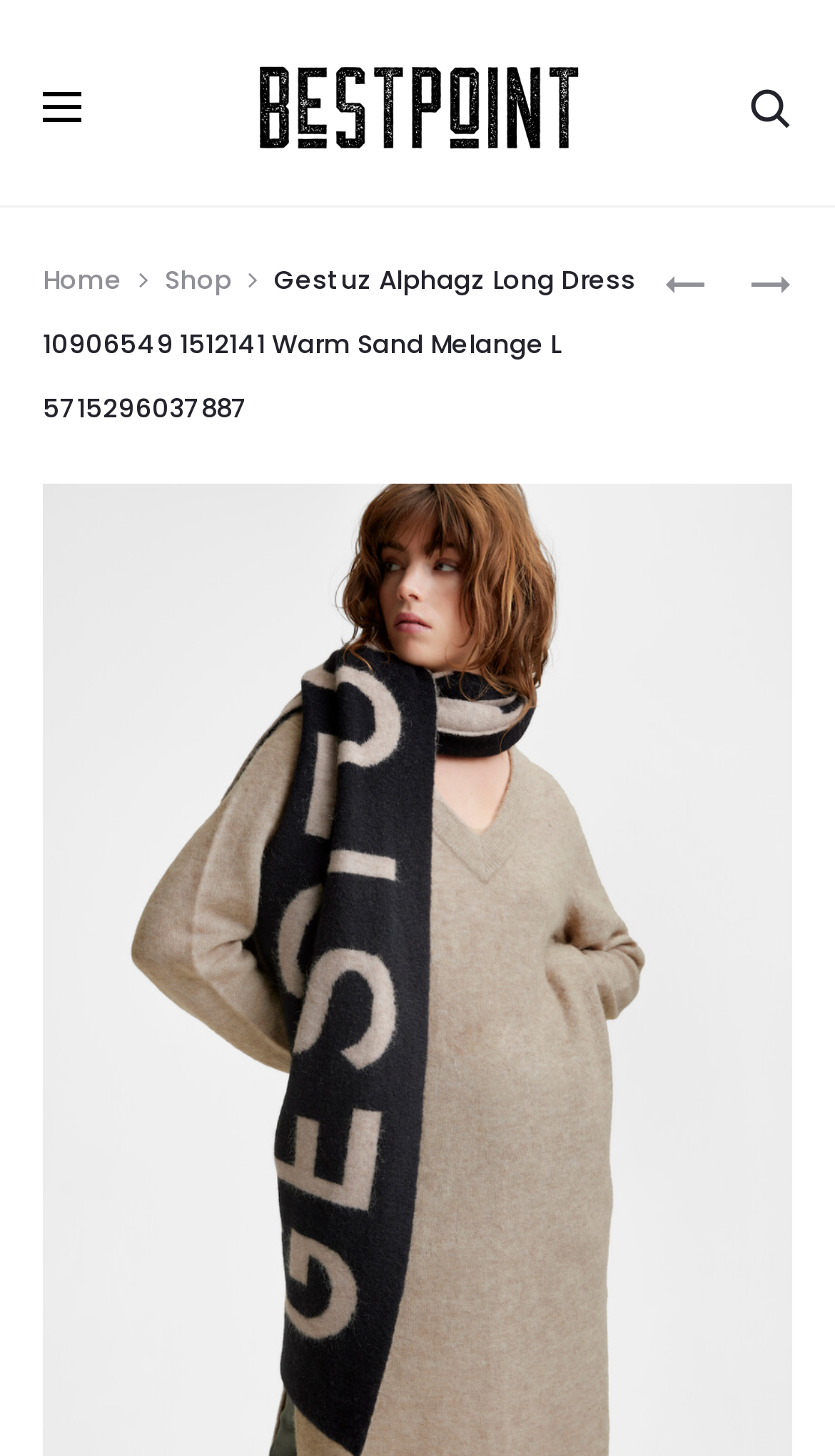Given the element description "Home", identify the bounding box of the corresponding UI element.

[0.051, 0.179, 0.146, 0.204]